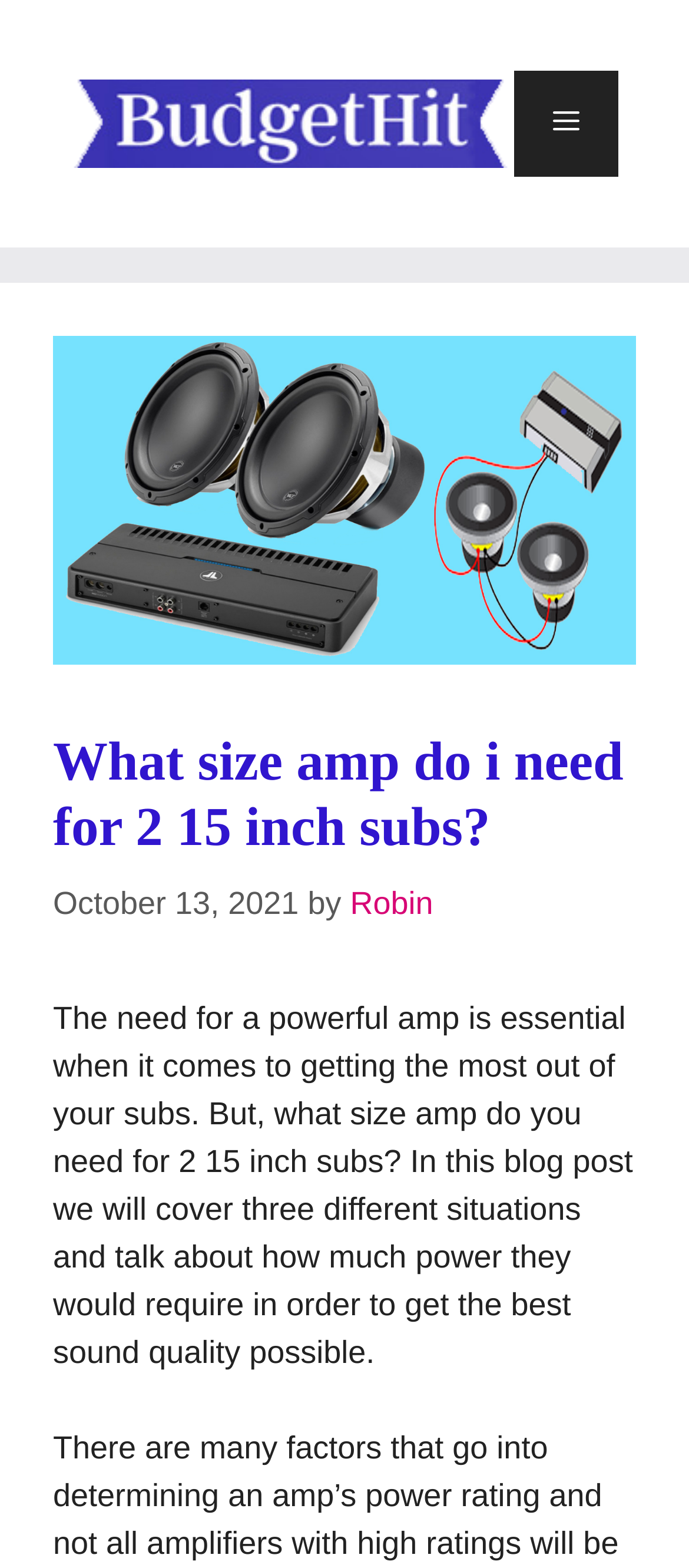How many situations are discussed in the blog post?
Provide a well-explained and detailed answer to the question.

I found the number of situations discussed in the blog post by reading the introductory text, which mentions that the post will cover 'three different situations'.